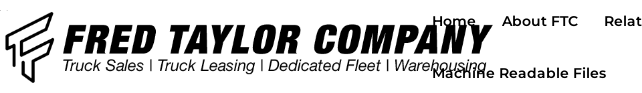Based on the image, give a detailed response to the question: How many service categories are listed below the logo?

The service categories listed below the logo are 'Truck Sales', 'Truck Leasing', 'Dedicated Fleet', and 'Warehousing', which totals four categories.